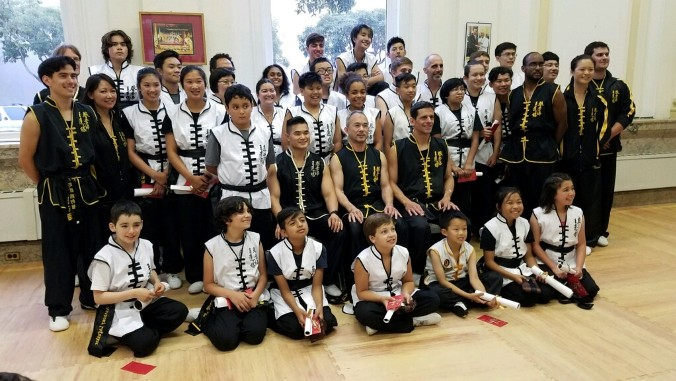What is the atmosphere in the room?
Kindly offer a detailed explanation using the data available in the image.

The caption describes the atmosphere as vibrant and celebratory, which is evident from the fact that everyone is smiling, and the sense of community and support within the academy is highlighted by the natural light filling the room through the large windows.